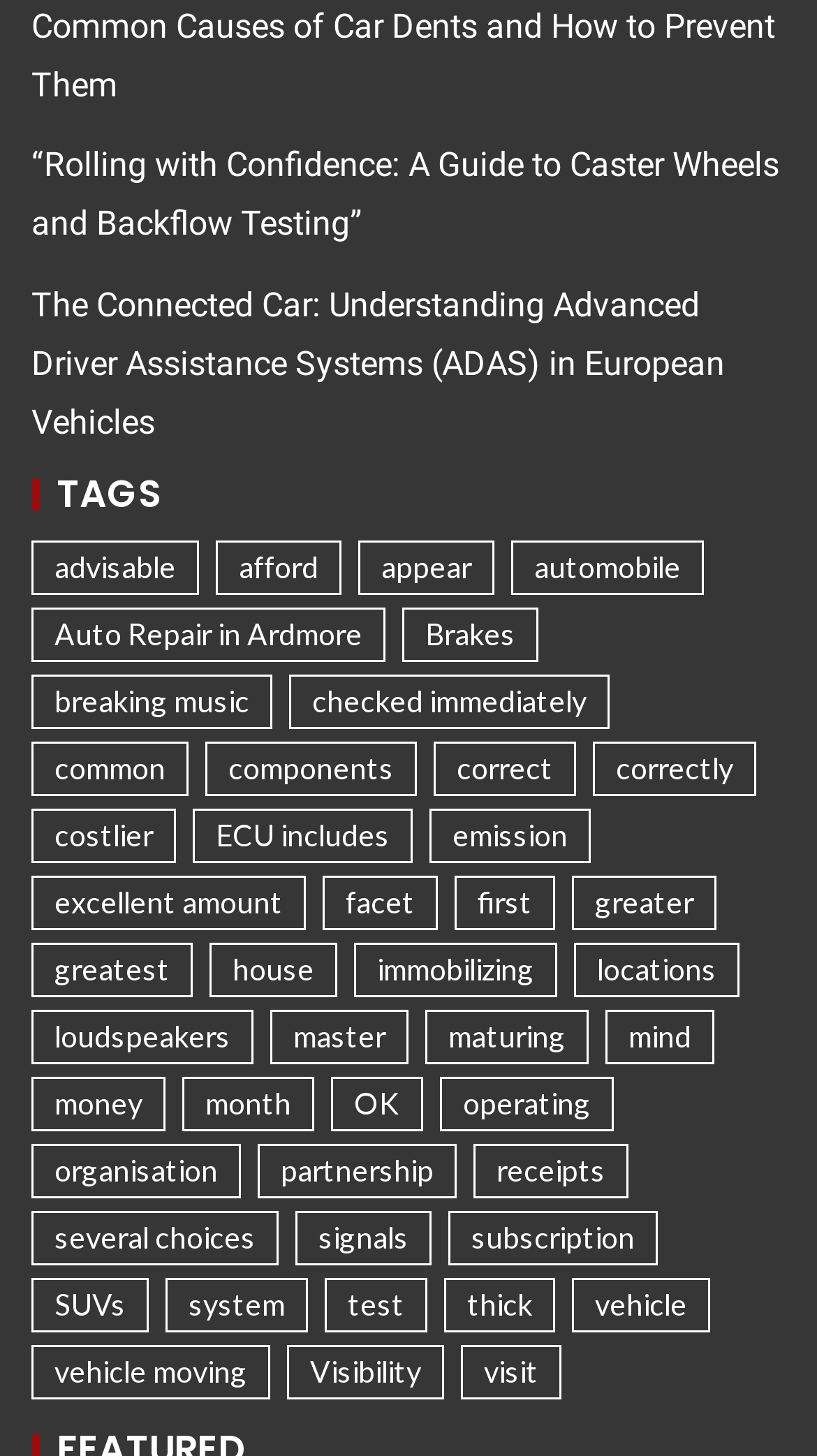What is the category of the link 'Auto Repair in Ardmore'?
Kindly offer a detailed explanation using the data available in the image.

The link 'Auto Repair in Ardmore' is located under the heading 'TAGS', indicating that it is a category or tag related to auto repair in Ardmore.